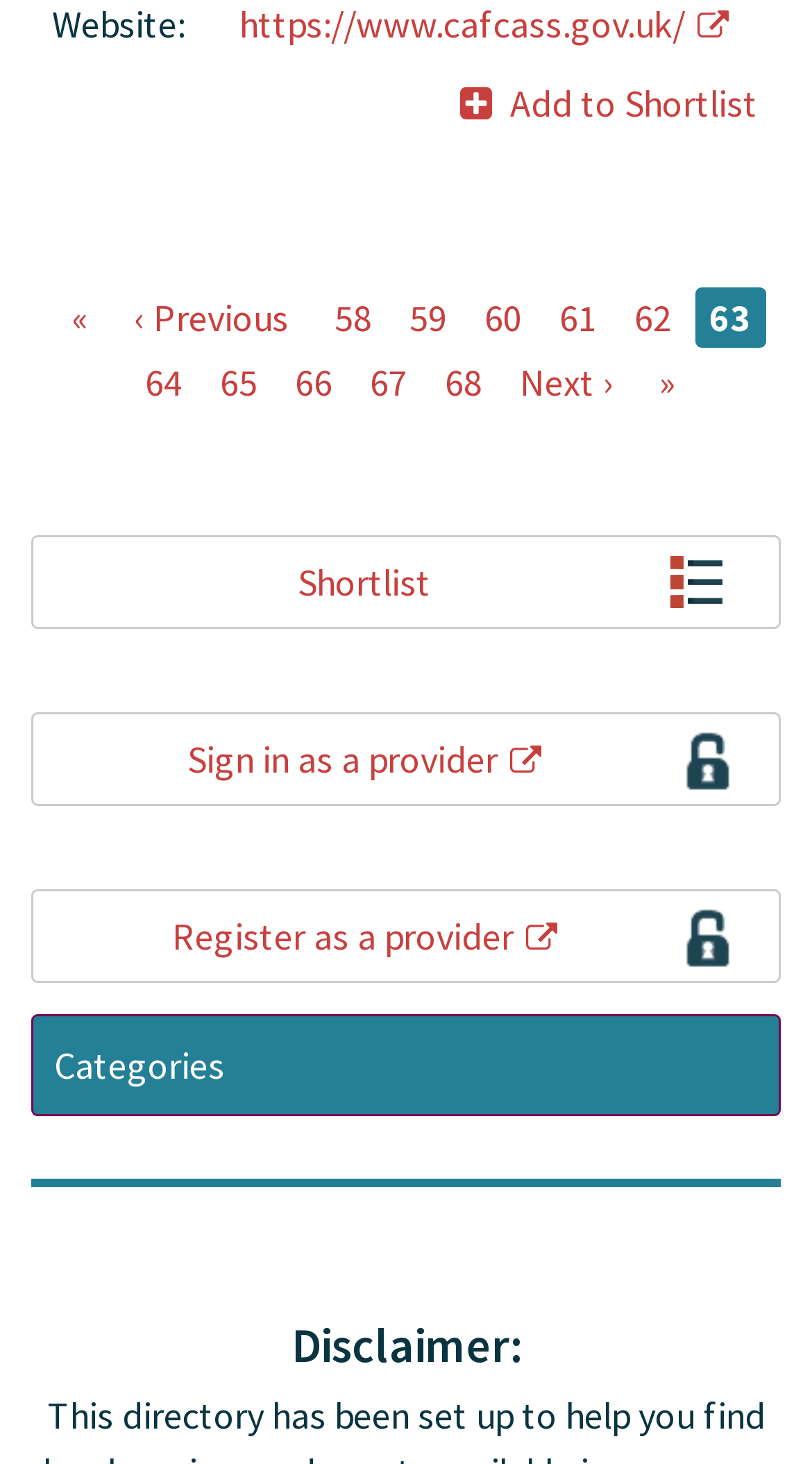Locate the bounding box coordinates of the item that should be clicked to fulfill the instruction: "Add to Shortlist".

[0.538, 0.035, 0.962, 0.106]